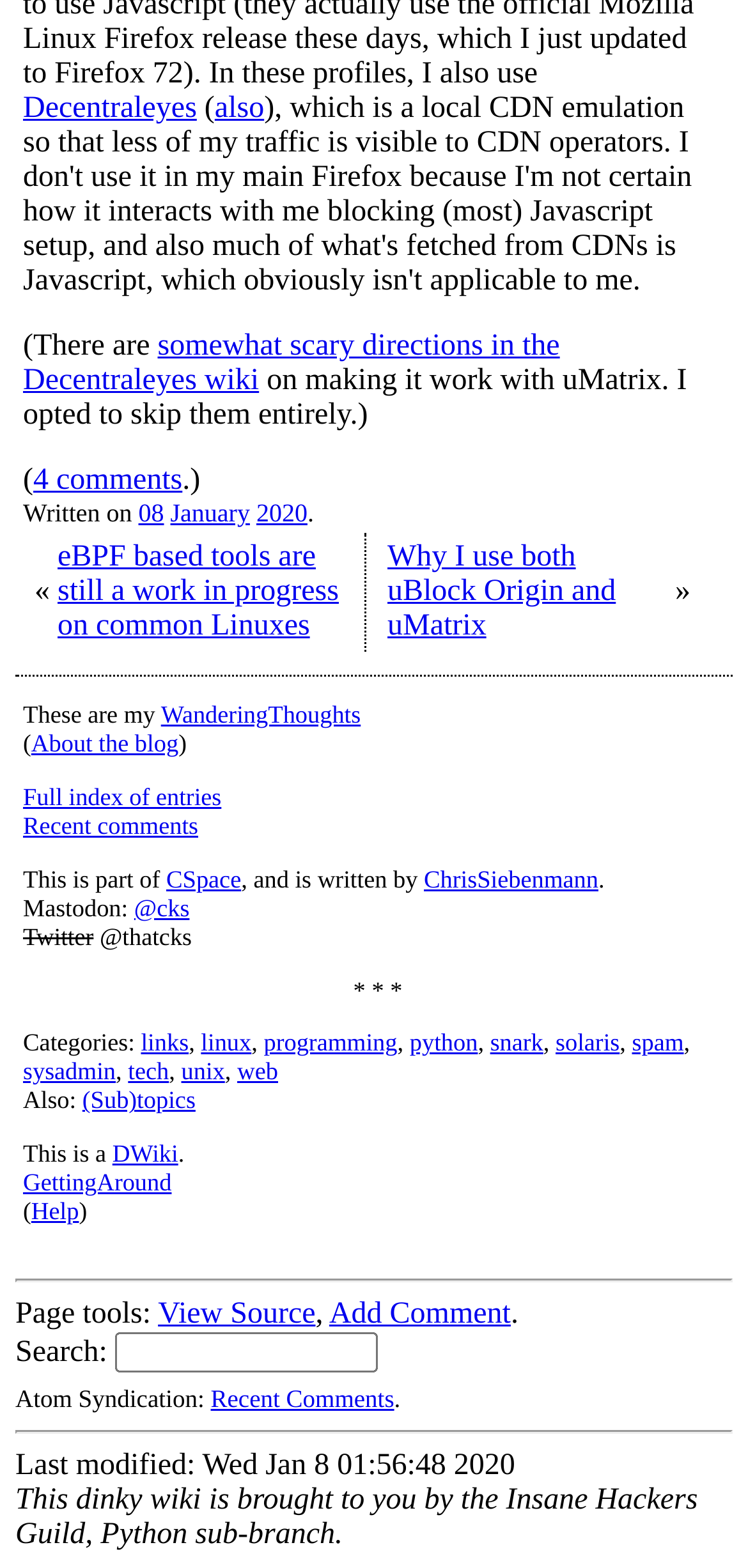Review the image closely and give a comprehensive answer to the question: What is the author's name?

I found the author's name by looking at the text 'This is part of CSpace, and is written by ChrisSiebenmann' in the webpage, which indicates that ChrisSiebenmann is the author's name.